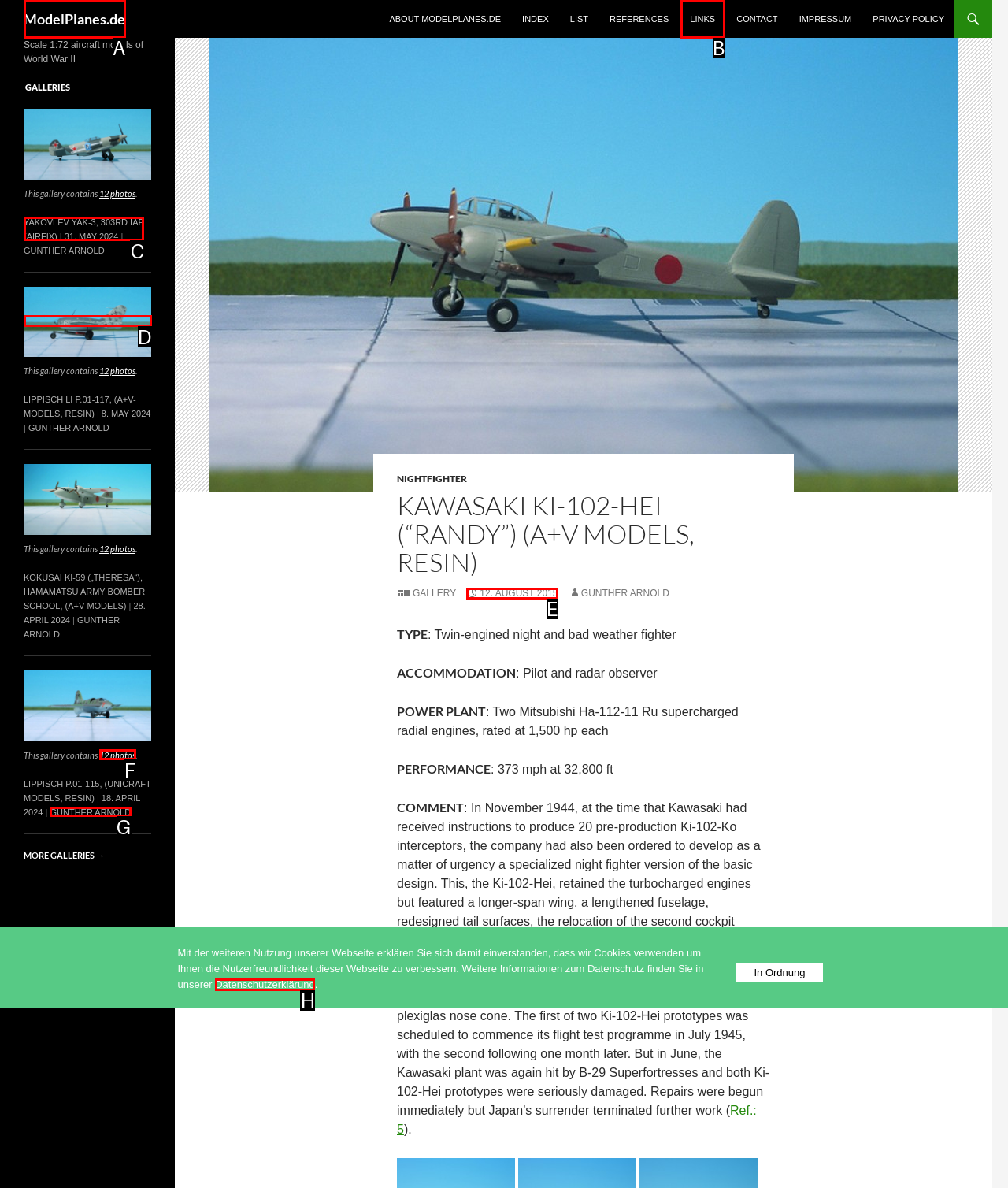Which UI element matches this description: ModelPlanes.de?
Reply with the letter of the correct option directly.

A